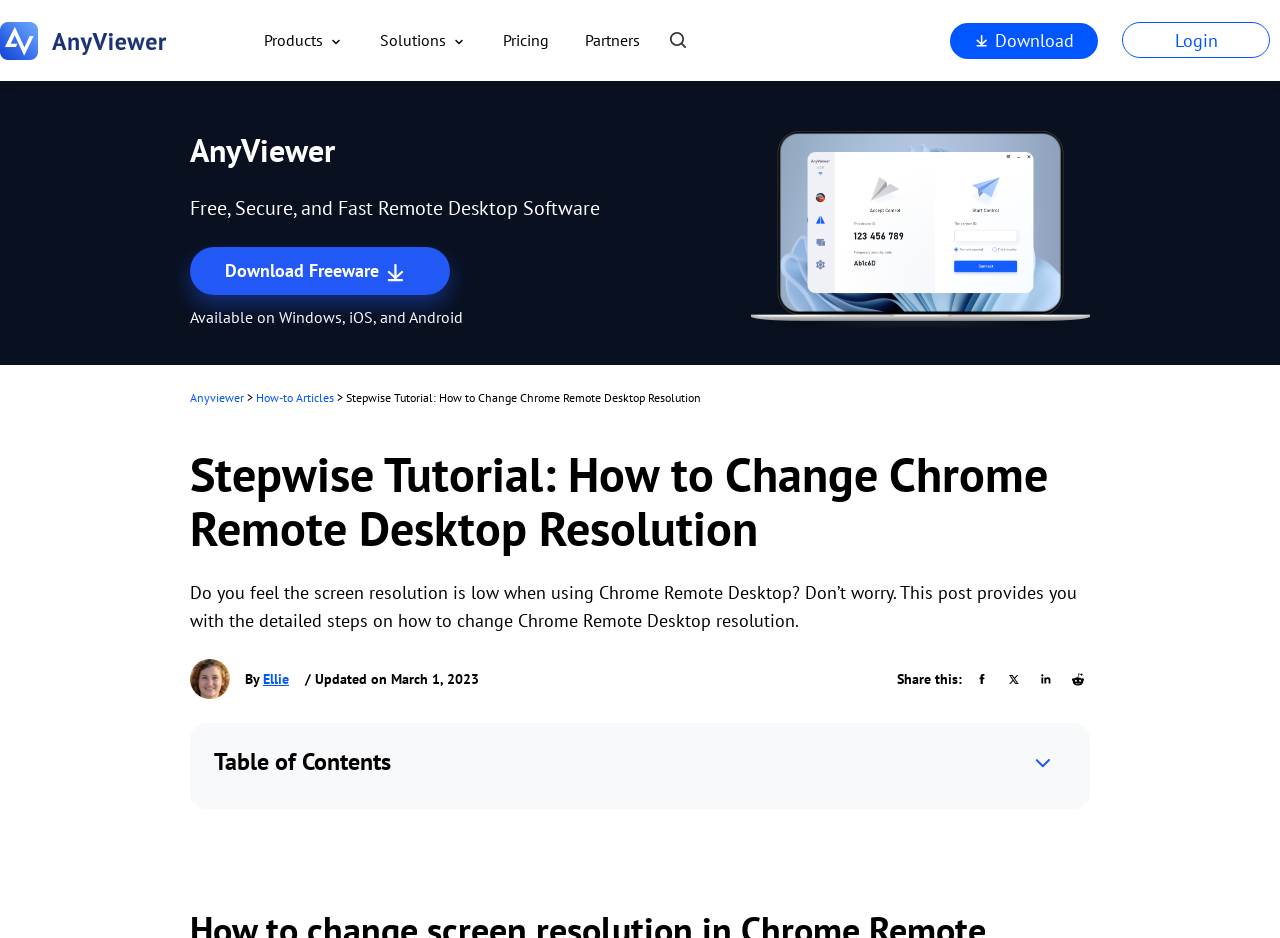Find the coordinates for the bounding box of the element with this description: "For Business".

[0.219, 0.194, 0.287, 0.217]